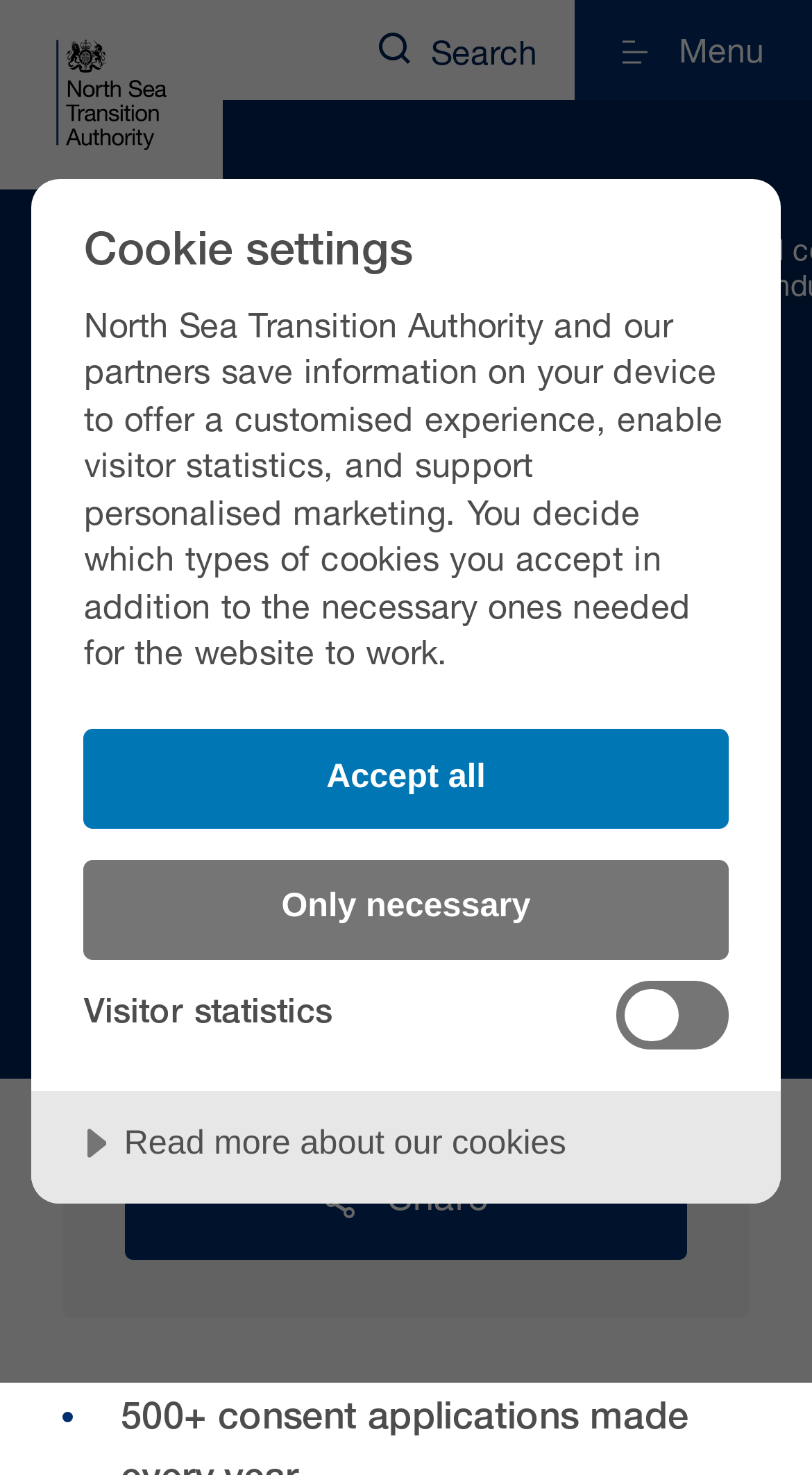Given the webpage screenshot, identify the bounding box of the UI element that matches this description: "Licensing and consents".

[0.077, 0.28, 0.558, 0.322]